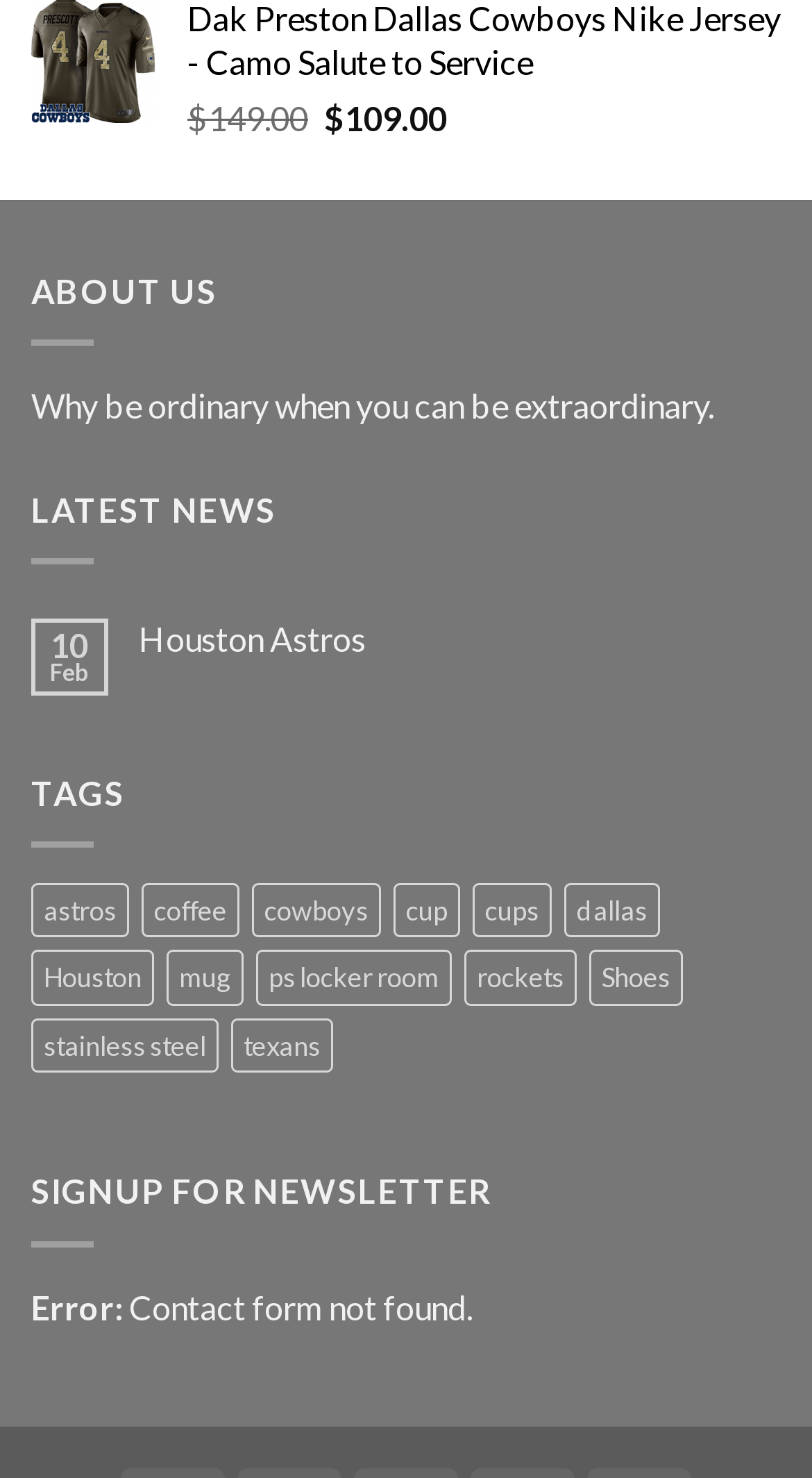Refer to the image and offer a detailed explanation in response to the question: How many products are tagged with 'astros'?

I found the link 'astros (2 products)' under the 'TAGS' section, which indicates that there are 2 products tagged with 'astros'.